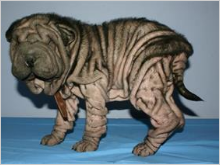What is the name of the skin condition affecting the dog?
Look at the image and answer the question using a single word or phrase.

Demodectic mange